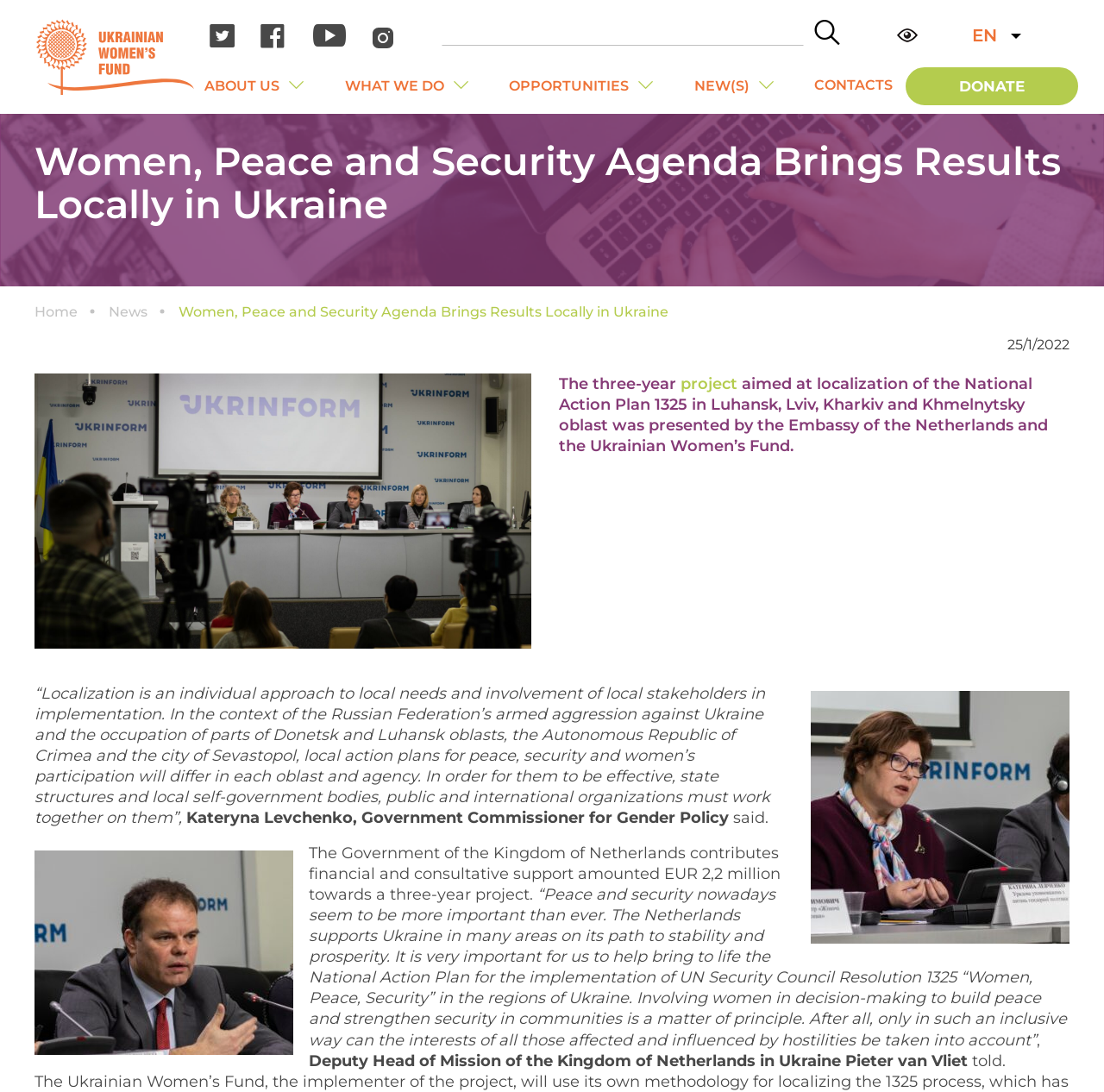Can you find the bounding box coordinates for the element that needs to be clicked to execute this instruction: "Donate to the fund"? The coordinates should be given as four float numbers between 0 and 1, i.e., [left, top, right, bottom].

[0.82, 0.061, 0.977, 0.096]